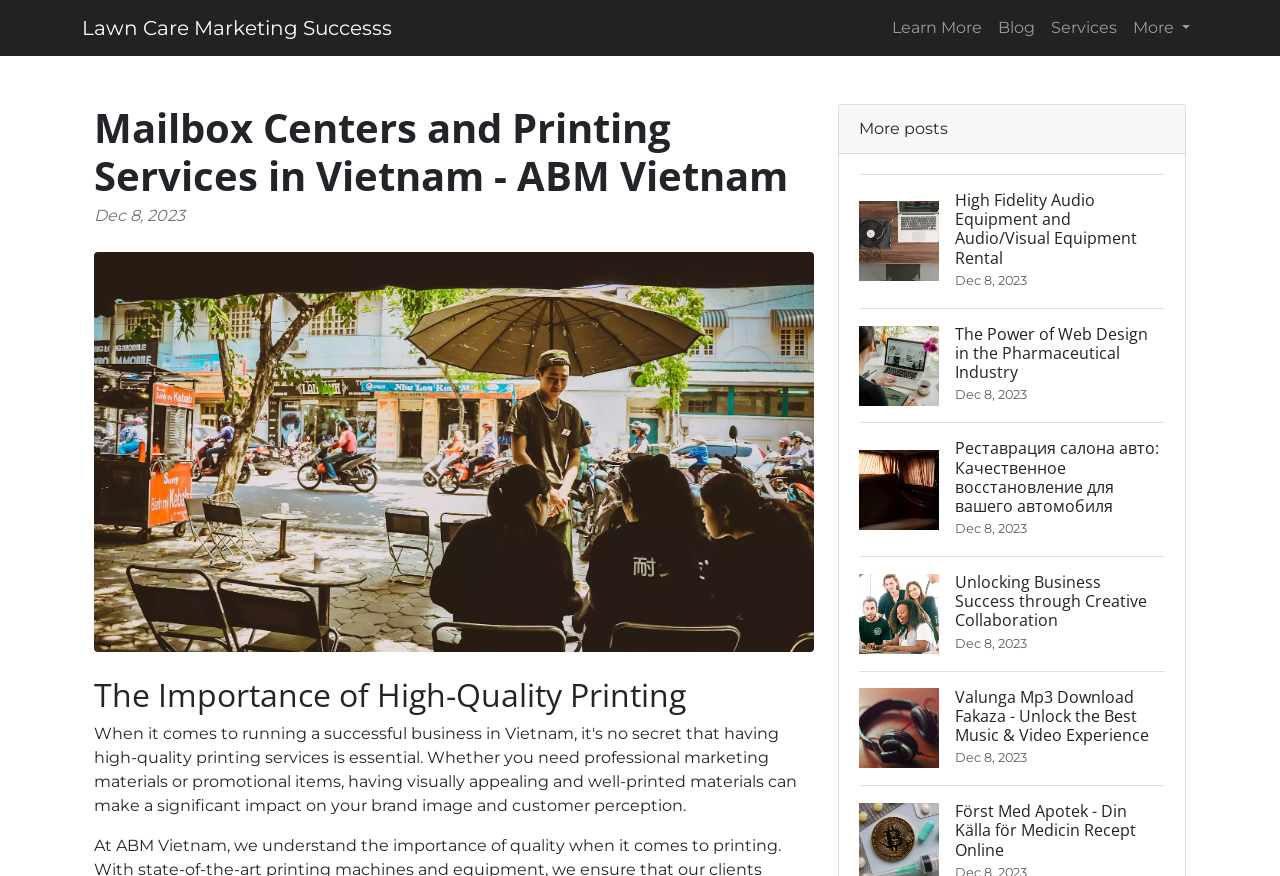Please indicate the bounding box coordinates of the element's region to be clicked to achieve the instruction: "Read 'High Fidelity Audio Equipment and Audio/Visual Equipment Rental'". Provide the coordinates as four float numbers between 0 and 1, i.e., [left, top, right, bottom].

[0.671, 0.199, 0.91, 0.351]